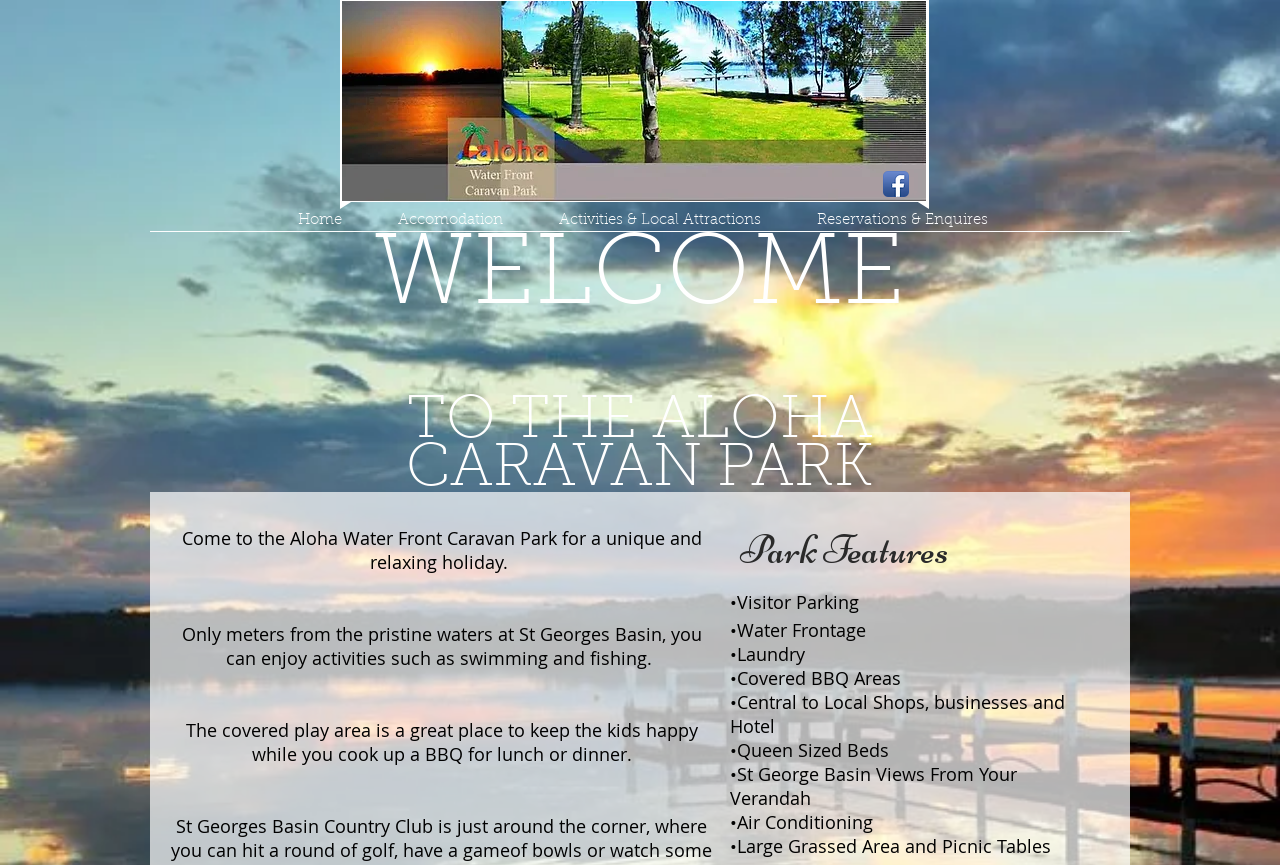What is provided in the caravan park?
Please provide a comprehensive answer to the question based on the webpage screenshot.

One of the park features mentioned in the static text elements is '•Laundry', indicating that laundry facilities are provided in the caravan park.